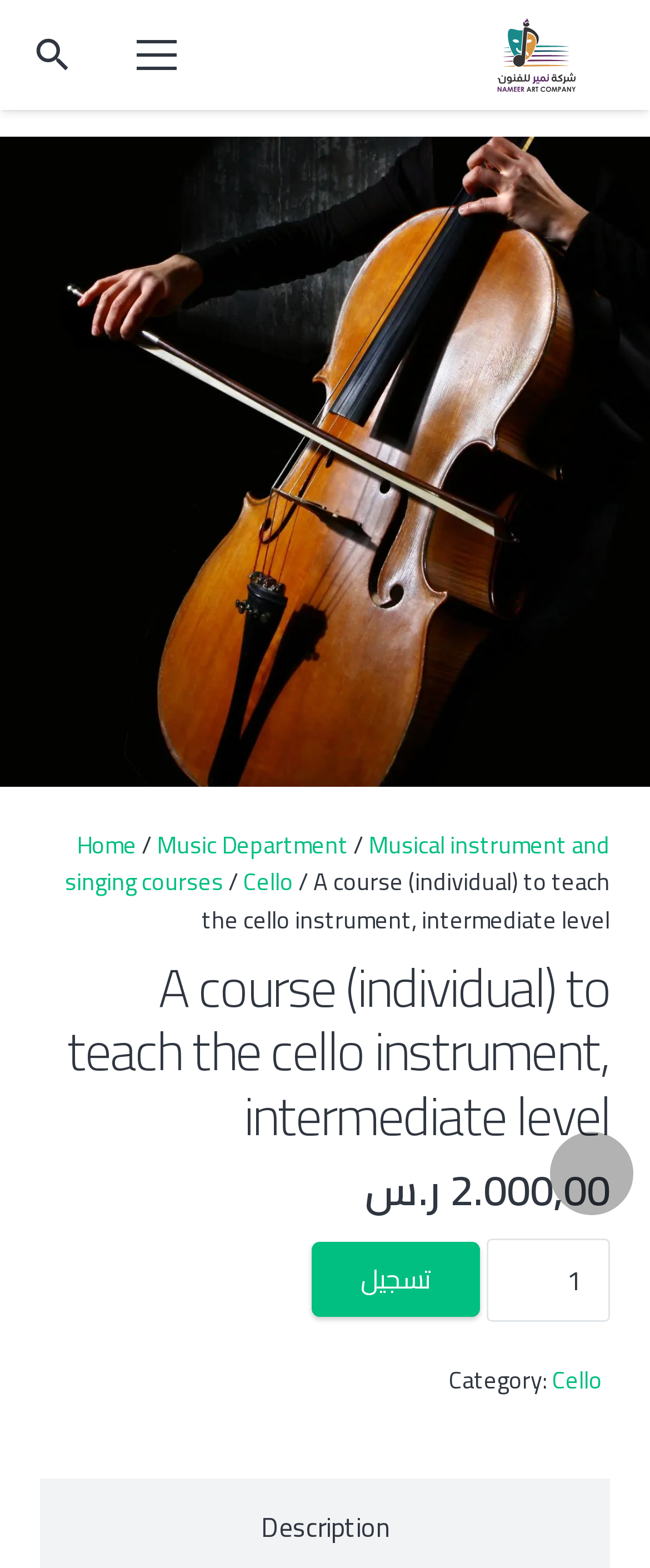Elaborate on the different components and information displayed on the webpage.

This webpage is about a course on teaching the cello instrument at an intermediate level. At the top left corner, there is a logo of "Nameer Art Company" with a link to the company's website. Next to it, there is a "Menu" link. On the top right corner, there is a "Search" button with a magnifying glass icon and a text "search" beside it. Below the search button, there is a large image of a cello.

The main content of the webpage is divided into sections. The first section has a breadcrumb navigation menu that shows the path from "Home" to "Music Department" to "Musical instrument and singing courses" to "Cello" and finally to the current course page. Below the breadcrumb menu, there is a heading that repeats the course title.

On the right side of the heading, there is a price displayed in Saudi Riyals (ر.س) with a value of 2,000.00. Below the price, there is a spin button to select the product quantity. Next to the spin button, there is a "تسجيل" (register) button.

Further down, there is a category section that lists the course category as "Cello". At the bottom right corner of the webpage, there is a "Back to top" button.